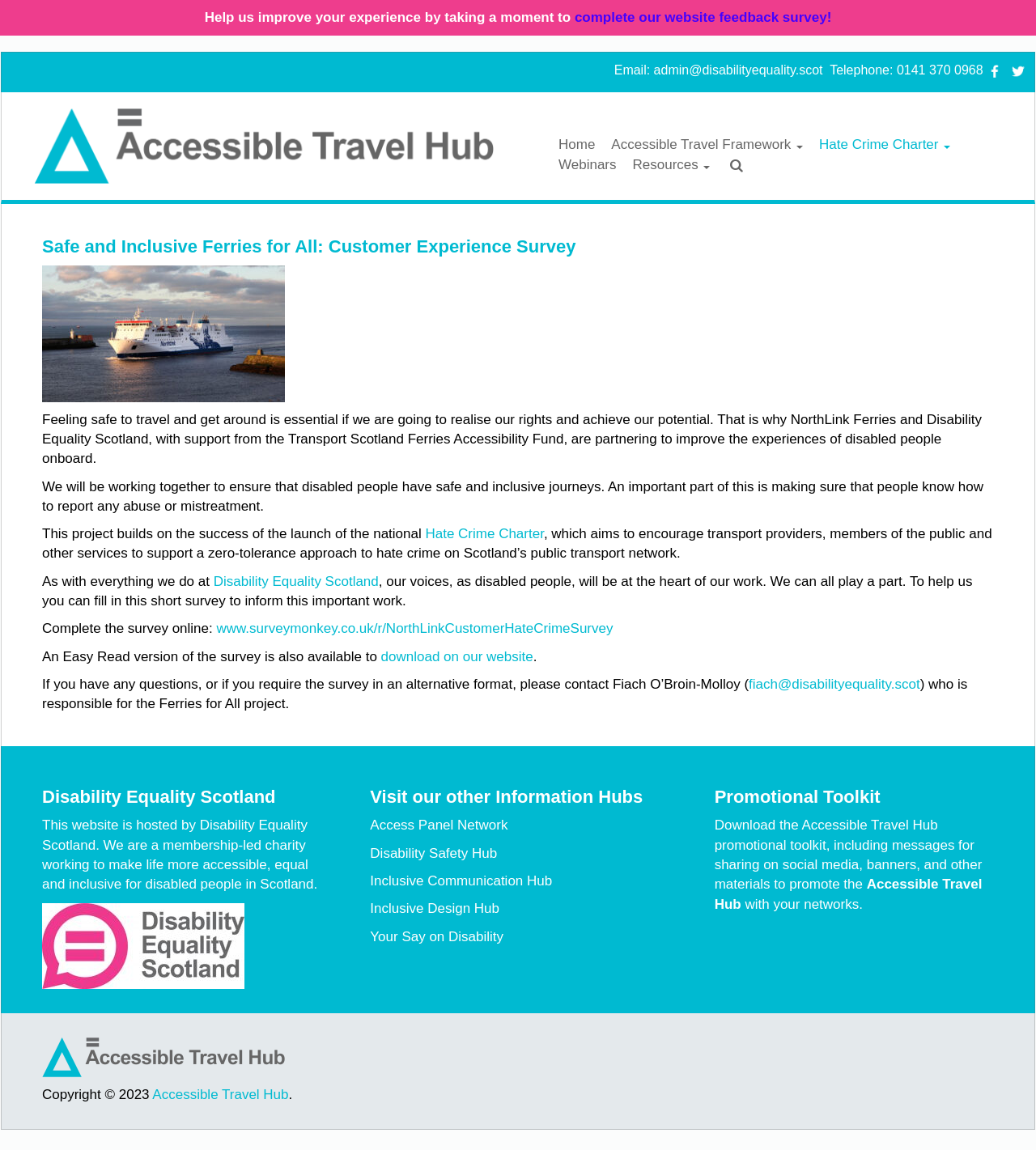Please identify the bounding box coordinates of the element that needs to be clicked to perform the following instruction: "Download the Accessible Travel Hub promotional toolkit".

[0.69, 0.711, 0.905, 0.741]